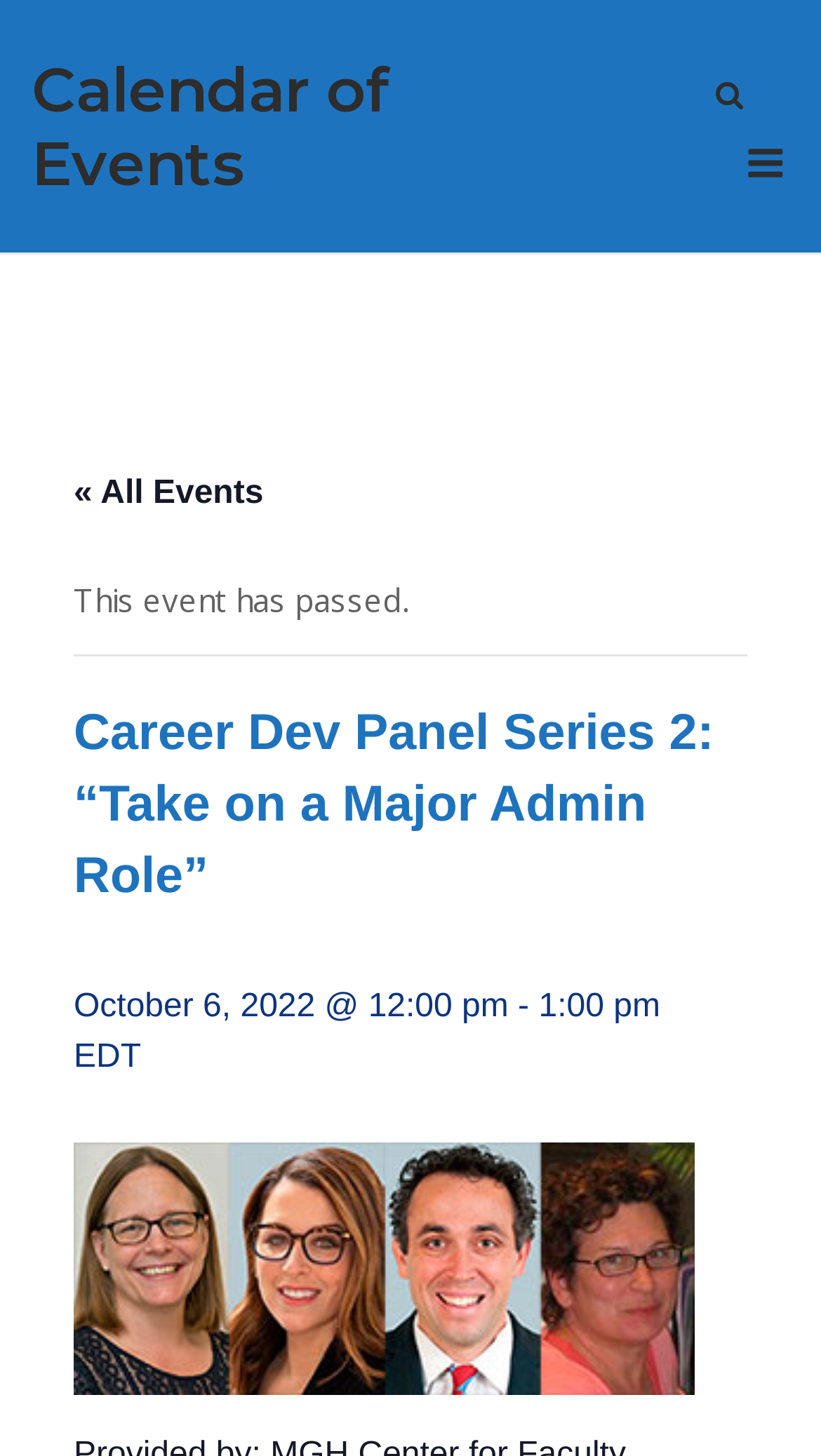Provide the bounding box coordinates of the HTML element this sentence describes: "Menu".

[0.89, 0.091, 0.974, 0.133]